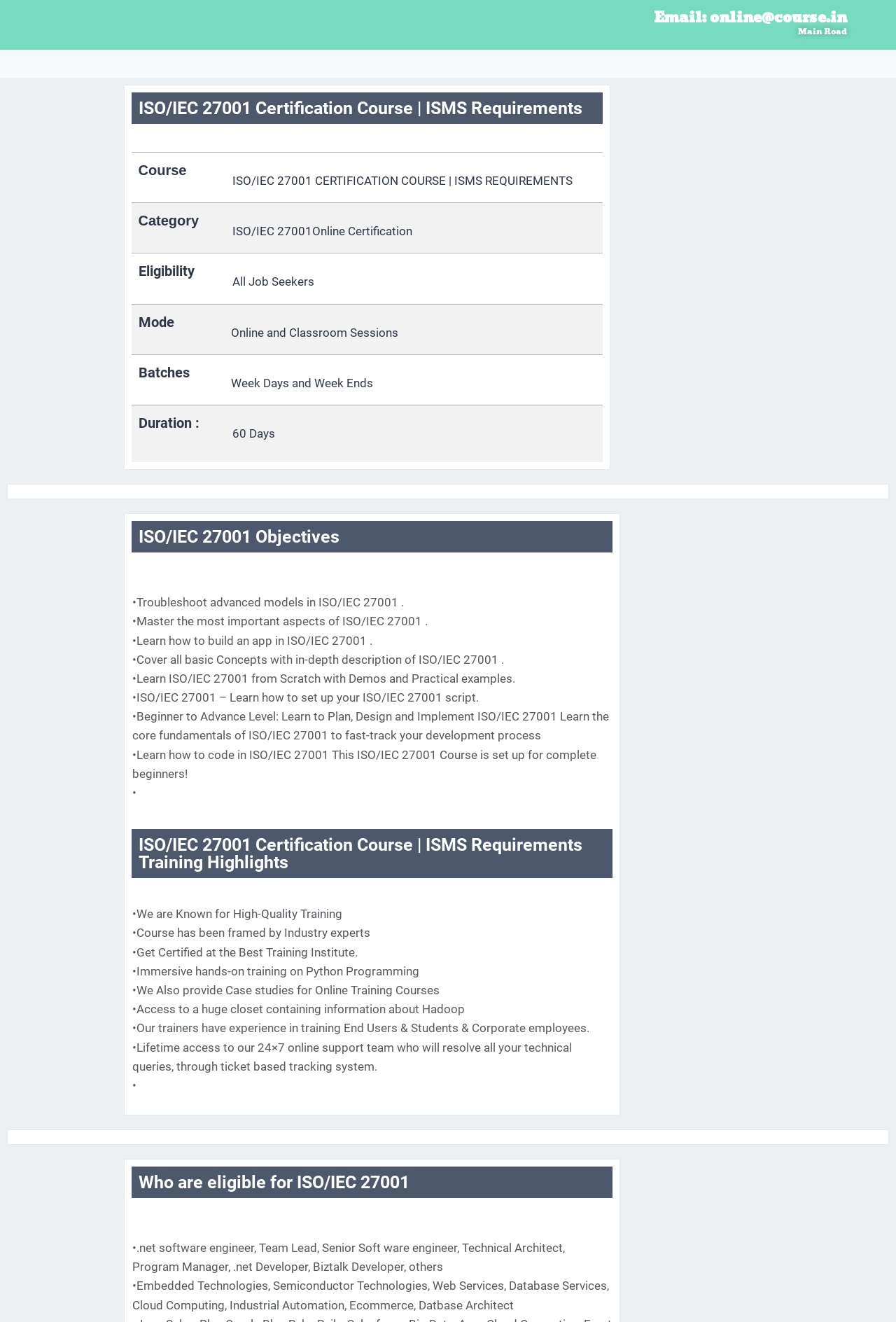Who can take the ISO/IEC 27001 certification course?
Look at the webpage screenshot and answer the question with a detailed explanation.

The eligibility for the course is mentioned under the 'Eligibility' heading, which is open to all job seekers.